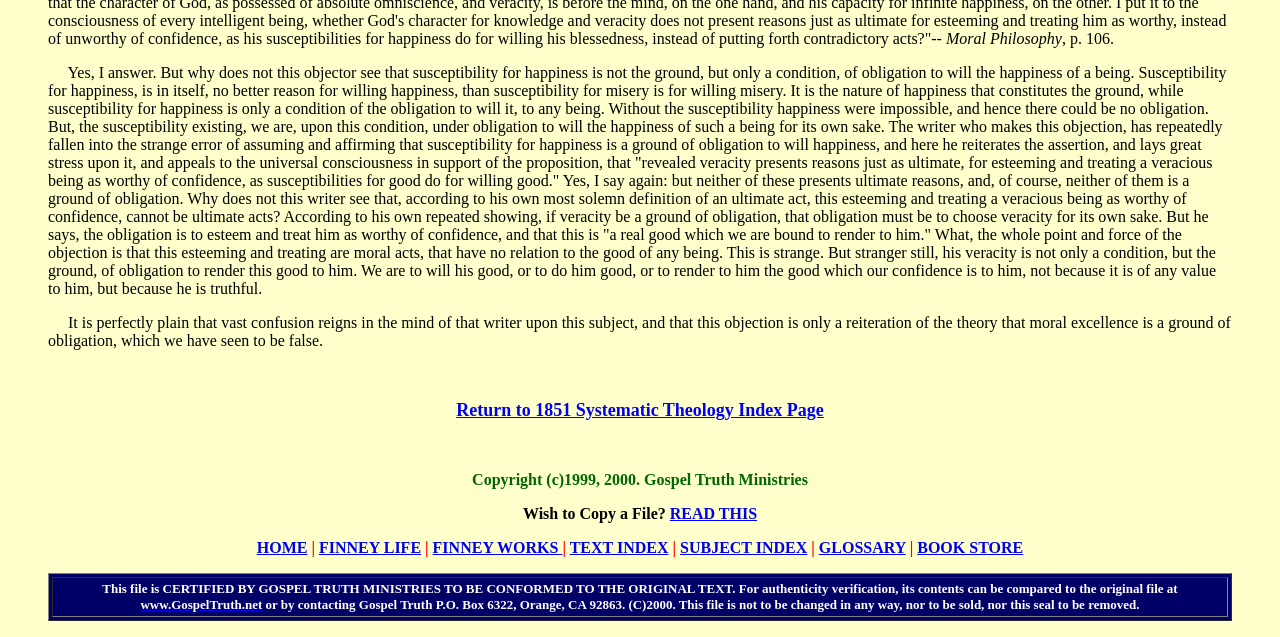Pinpoint the bounding box coordinates of the element to be clicked to execute the instruction: "Go to TEXT INDEX".

[0.445, 0.846, 0.522, 0.873]